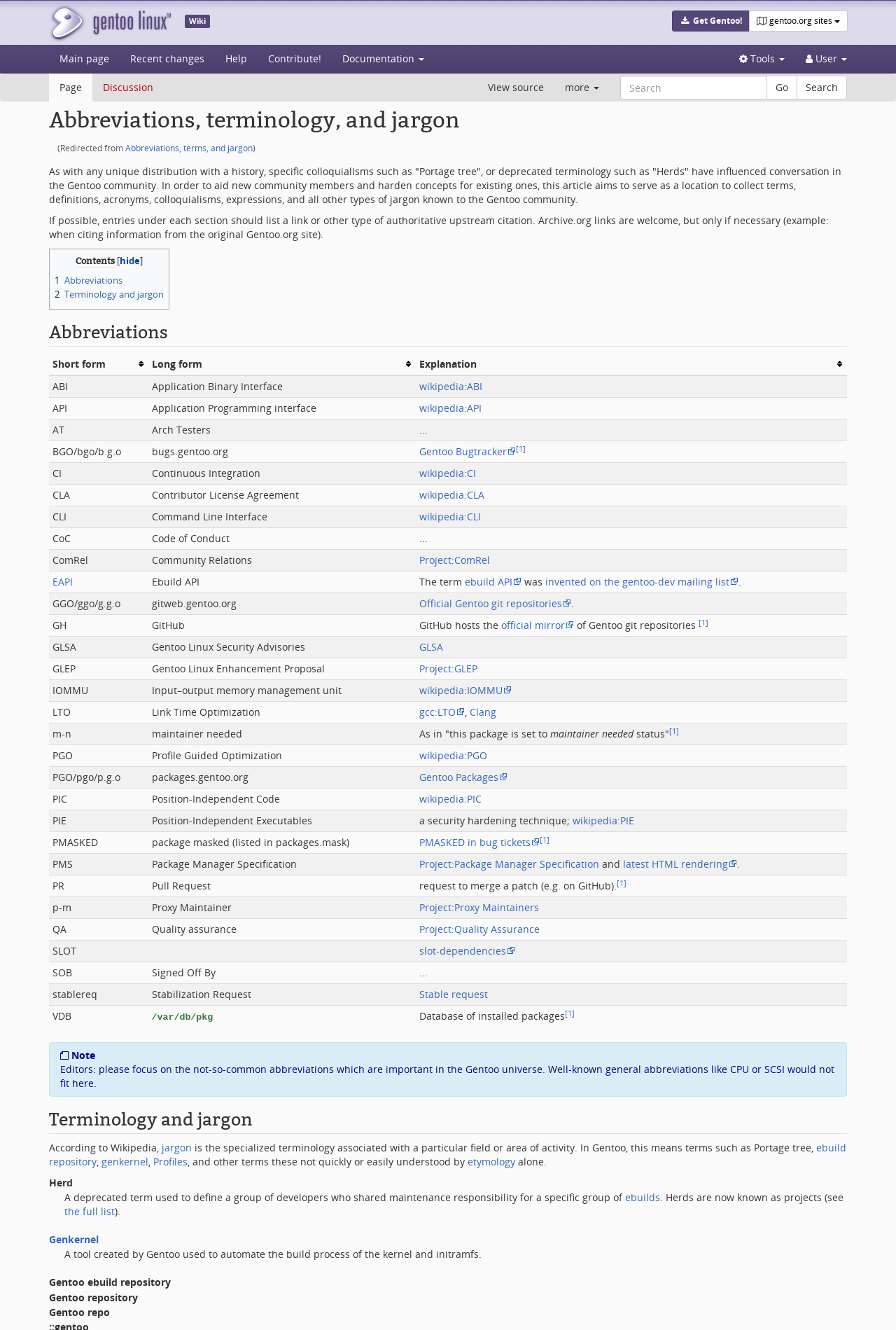Bounding box coordinates should be in the format (top-left x, top-left y, bottom-right x, bottom-right y) and all values should be floating point numbers between 0 and 1. Determine the bounding box coordinate for the UI element described as: Gentoo Packages

[0.468, 0.579, 0.567, 0.589]